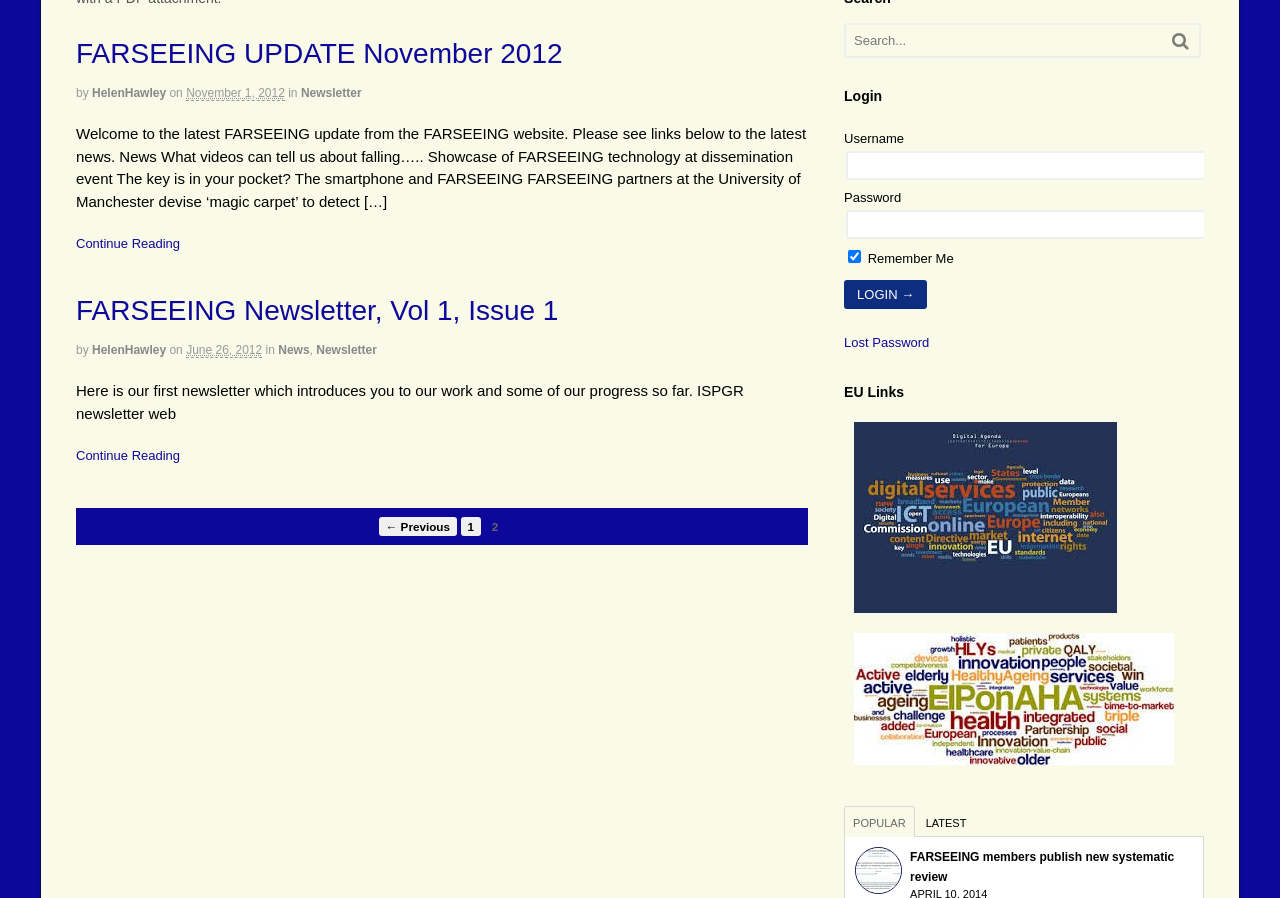Identify the bounding box for the element characterized by the following description: "← Previous".

[0.296, 0.576, 0.357, 0.597]